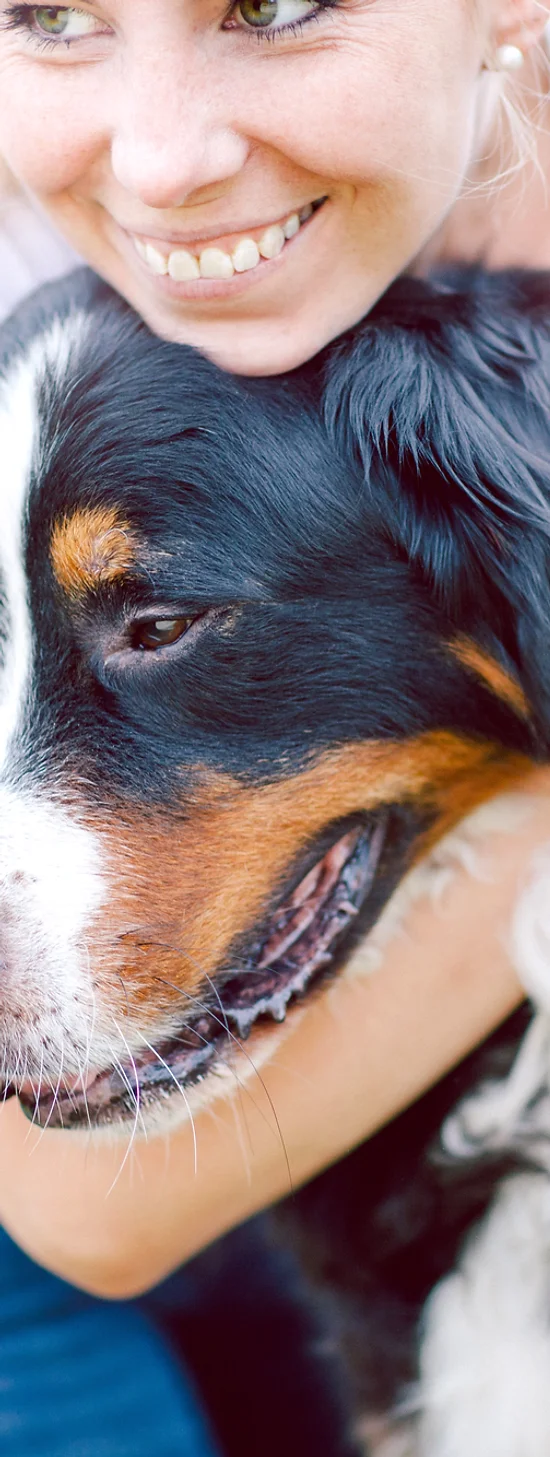From the details in the image, provide a thorough response to the question: What is the color of the dog's fur?

The caption specifically mentions that the dog's fur has distinctive black and brown markings, suggesting that the dog has a mixed color coat.